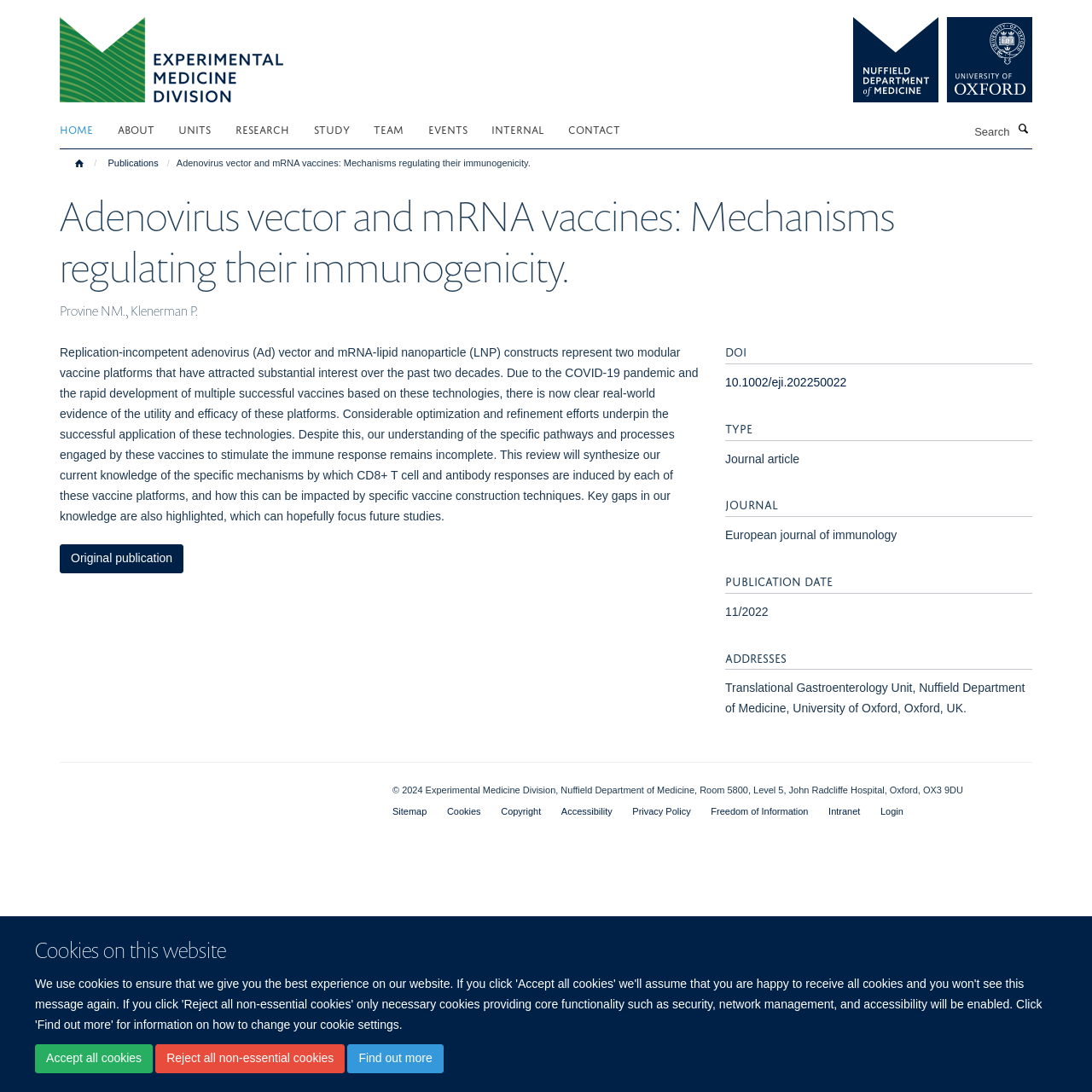Pinpoint the bounding box coordinates of the clickable element to carry out the following instruction: "Go to the Experimental Medicine Division homepage."

[0.055, 0.04, 0.259, 0.052]